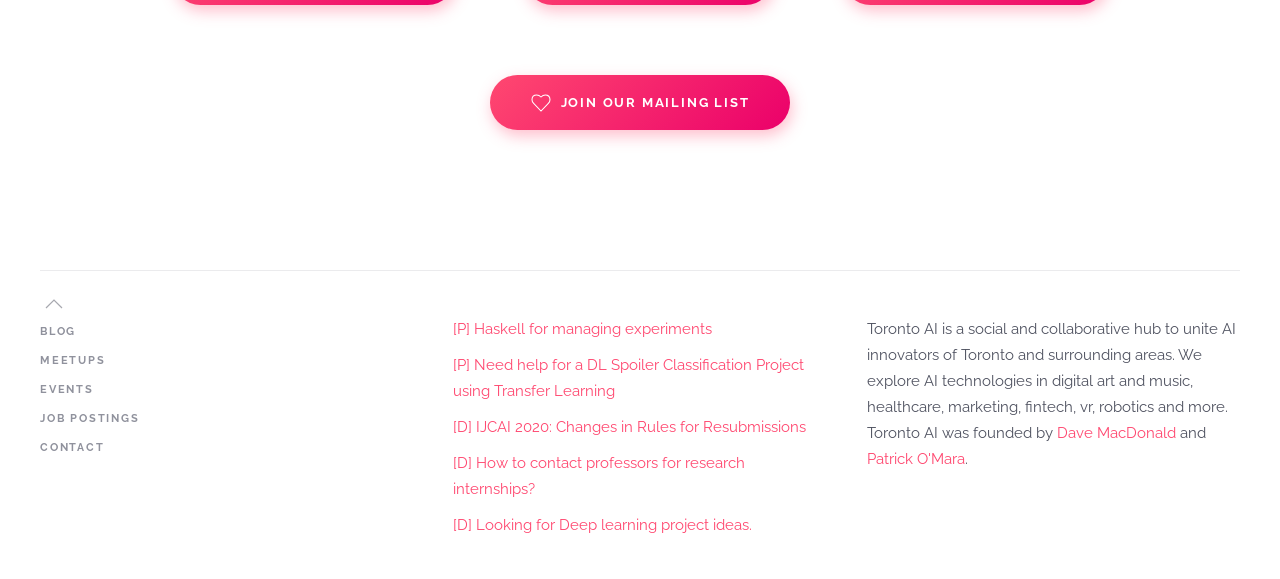Identify the bounding box coordinates of the section to be clicked to complete the task described by the following instruction: "Contact us". The coordinates should be four float numbers between 0 and 1, formatted as [left, top, right, bottom].

[0.031, 0.748, 0.323, 0.799]